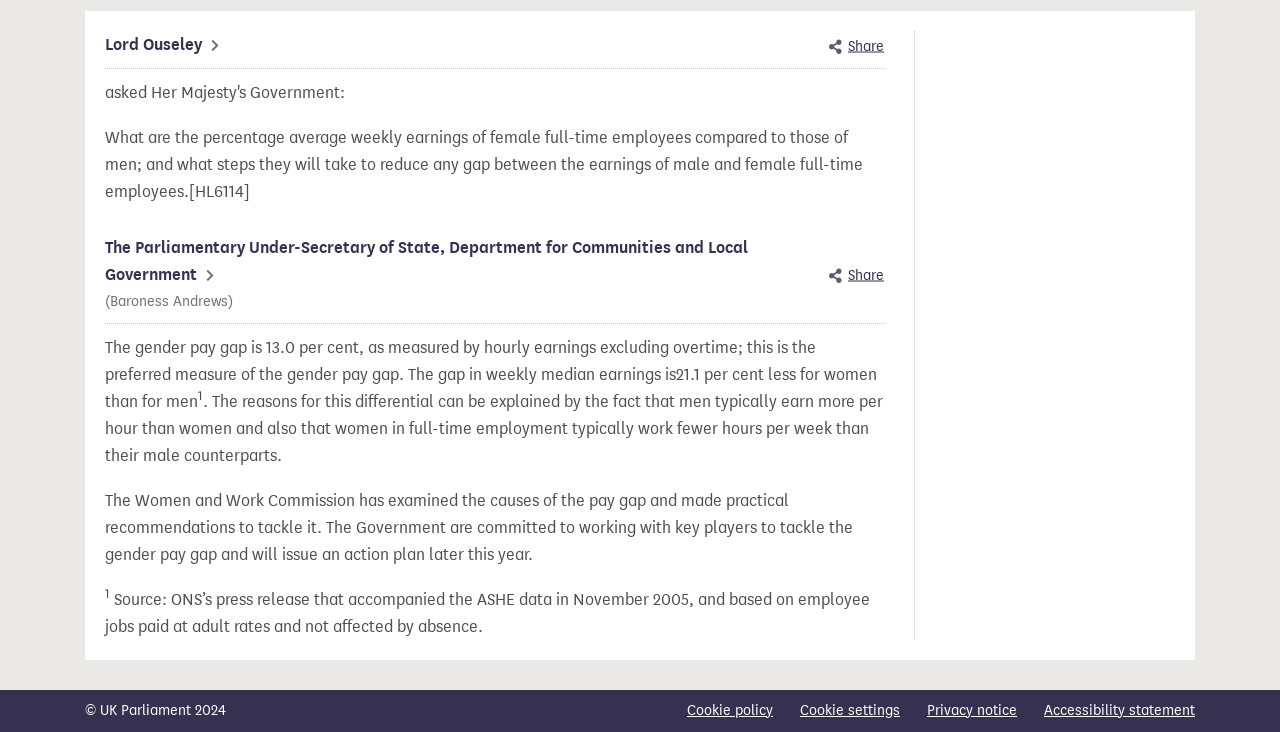Specify the bounding box coordinates (top-left x, top-left y, bottom-right x, bottom-right y) of the UI element in the screenshot that matches this description: Share this specific contribution

[0.648, 0.362, 0.691, 0.392]